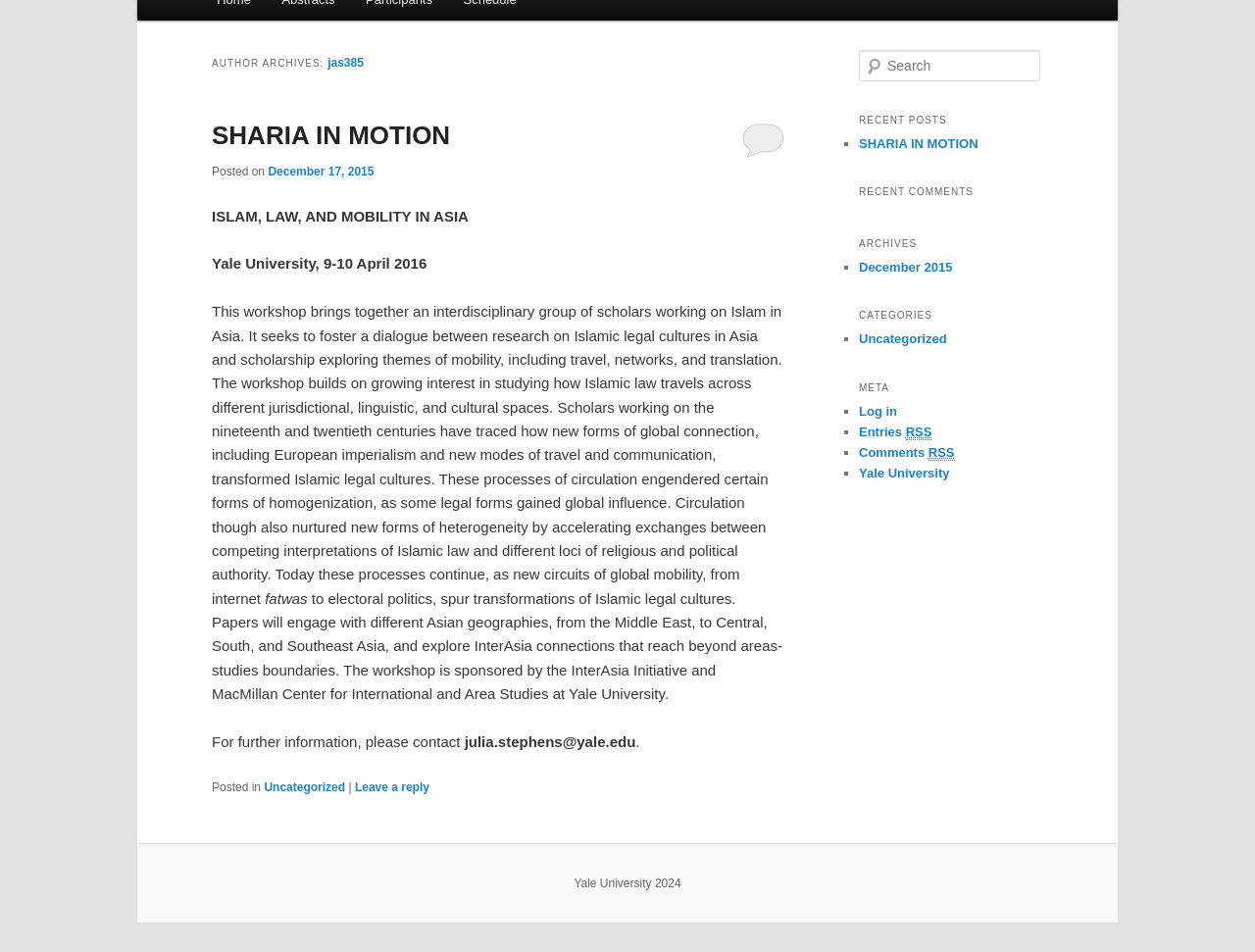Using the given description, provide the bounding box coordinates formatted as (top-left x, top-left y, bottom-right x, bottom-right y), with all values being floating point numbers between 0 and 1. Description: Yale University

[0.684, 0.489, 0.757, 0.505]